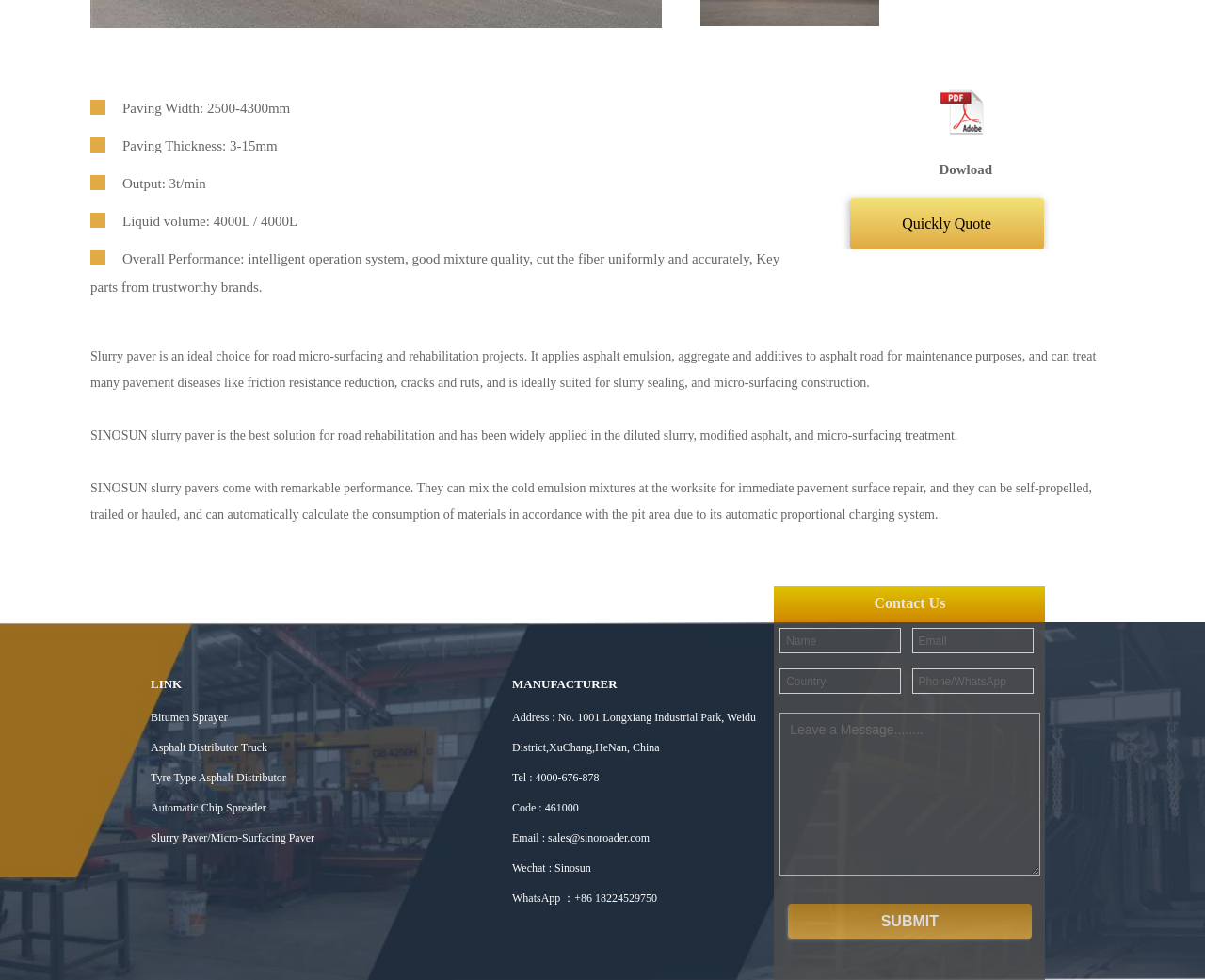Please determine the bounding box coordinates for the element with the description: "name="content" placeholder="Leave a Message........"".

[0.647, 0.727, 0.863, 0.893]